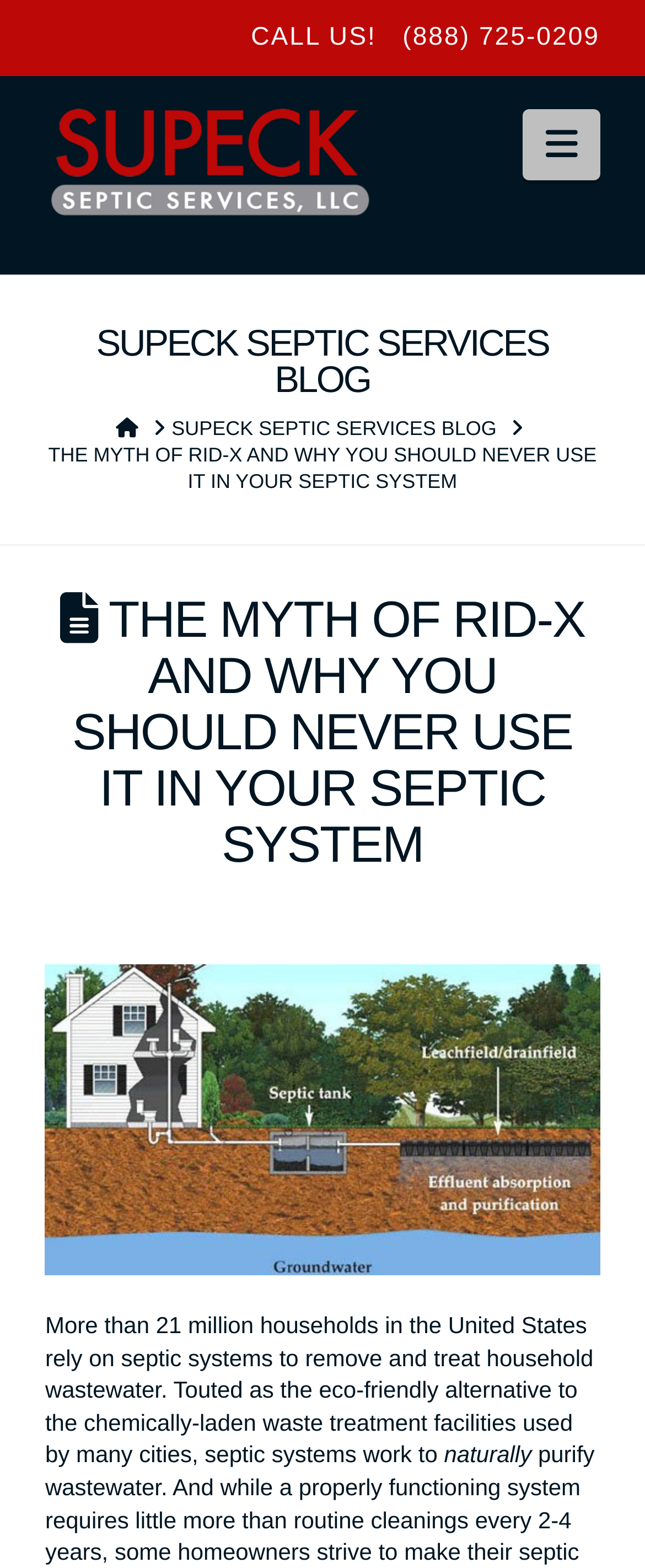Determine the bounding box of the UI component based on this description: "parent_node: Navigation". The bounding box coordinates should be four float values between 0 and 1, i.e., [left, top, right, bottom].

[0.07, 0.064, 0.583, 0.145]